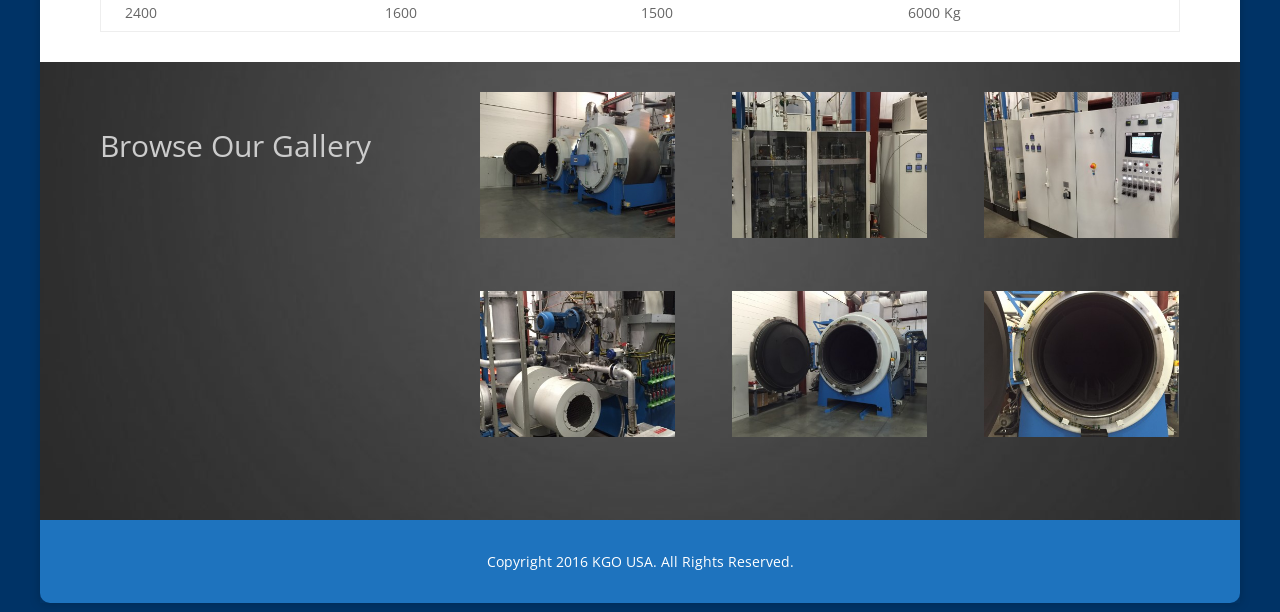What is the orientation of the separator?
Based on the visual information, provide a detailed and comprehensive answer.

The separator element has an orientation attribute with a value of 'horizontal', indicating that it is a horizontal separator.